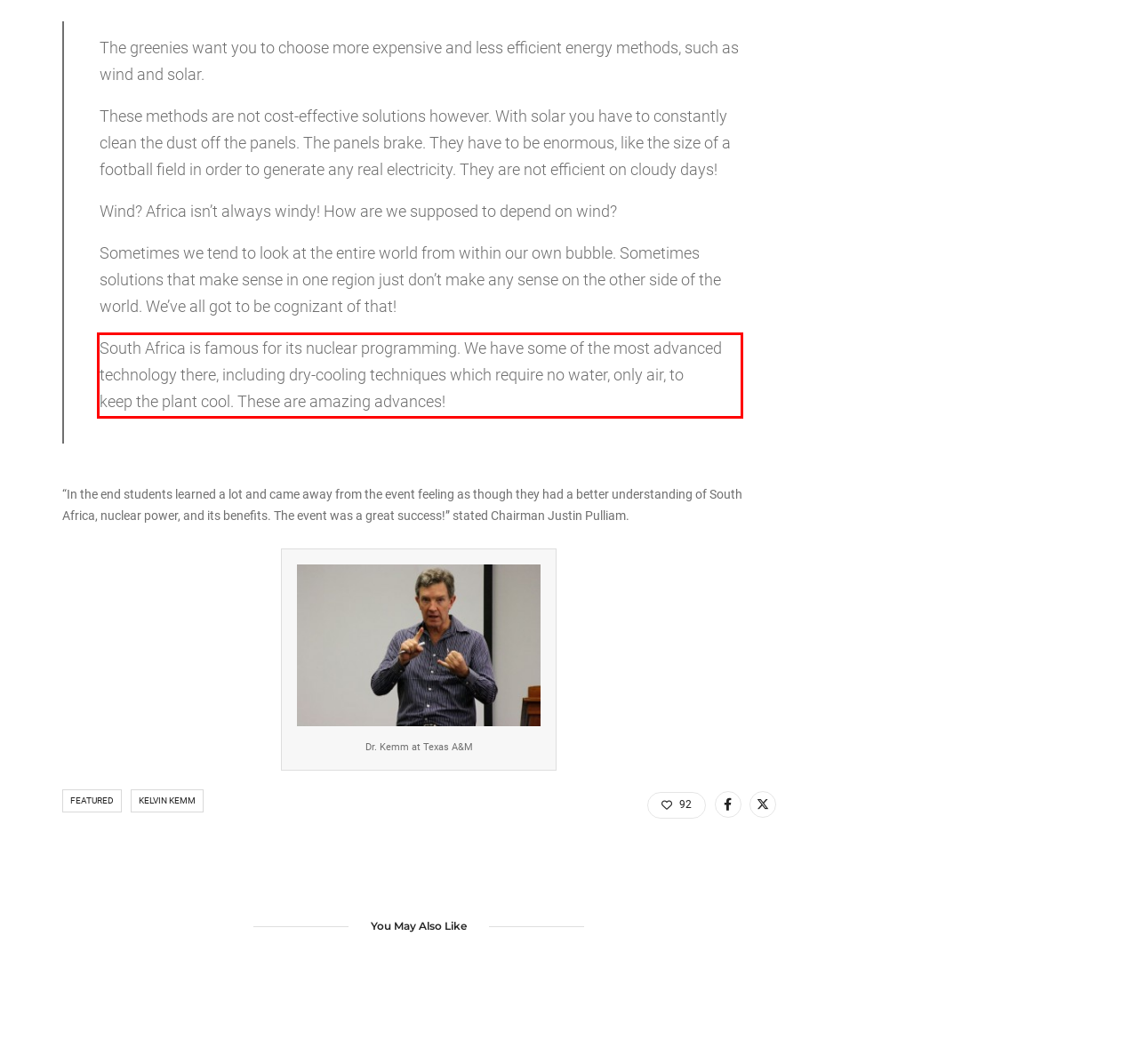You are given a screenshot with a red rectangle. Identify and extract the text within this red bounding box using OCR.

South Africa is famous for its nuclear programming. We have some of the most advanced technology there, including dry-cooling techniques which require no water, only air, to keep the plant cool. These are amazing advances!